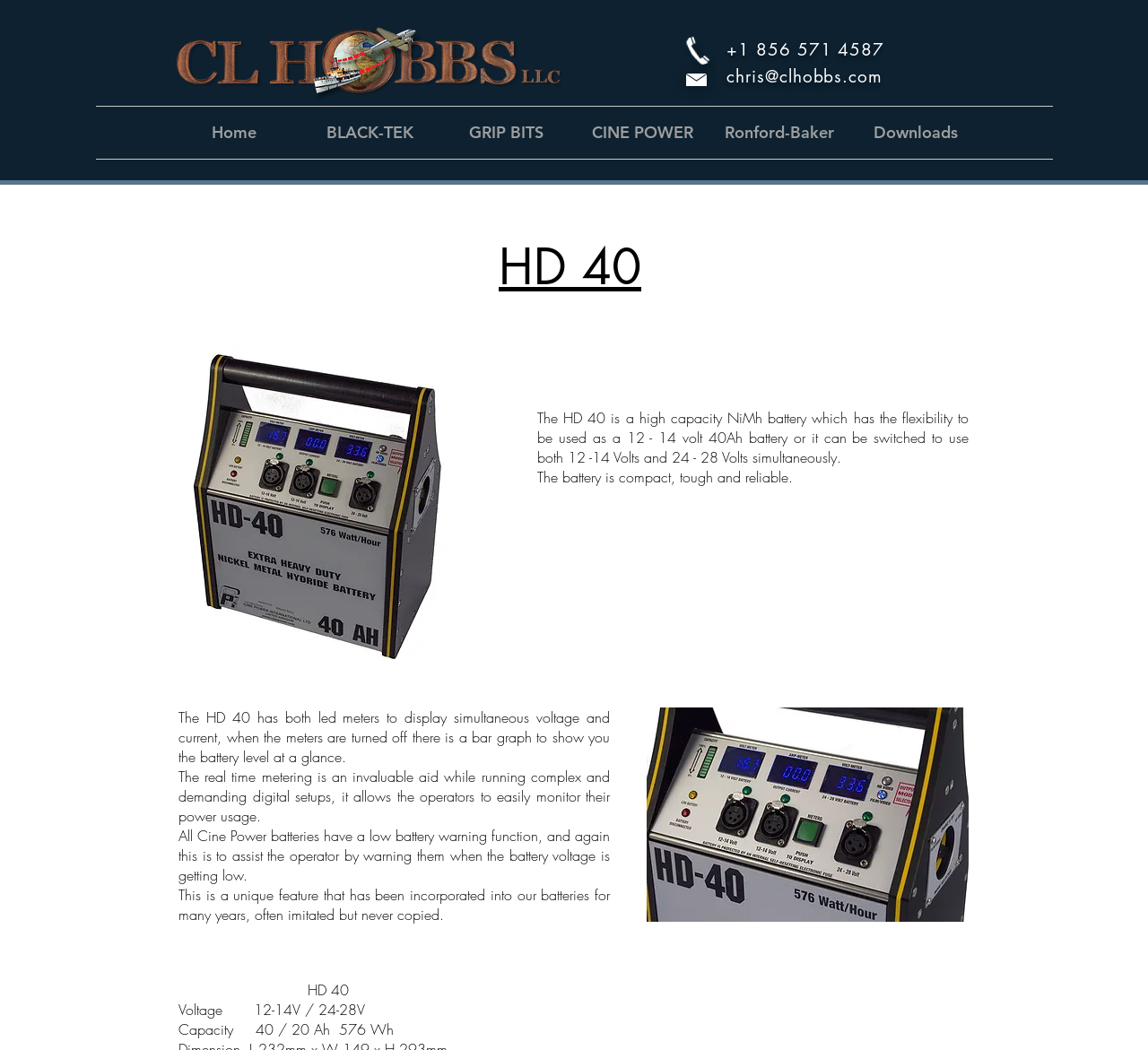Identify the bounding box coordinates of the region I need to click to complete this instruction: "Click the CL Hobbs v11 HD RGB black backgrounds link".

[0.151, 0.025, 0.493, 0.096]